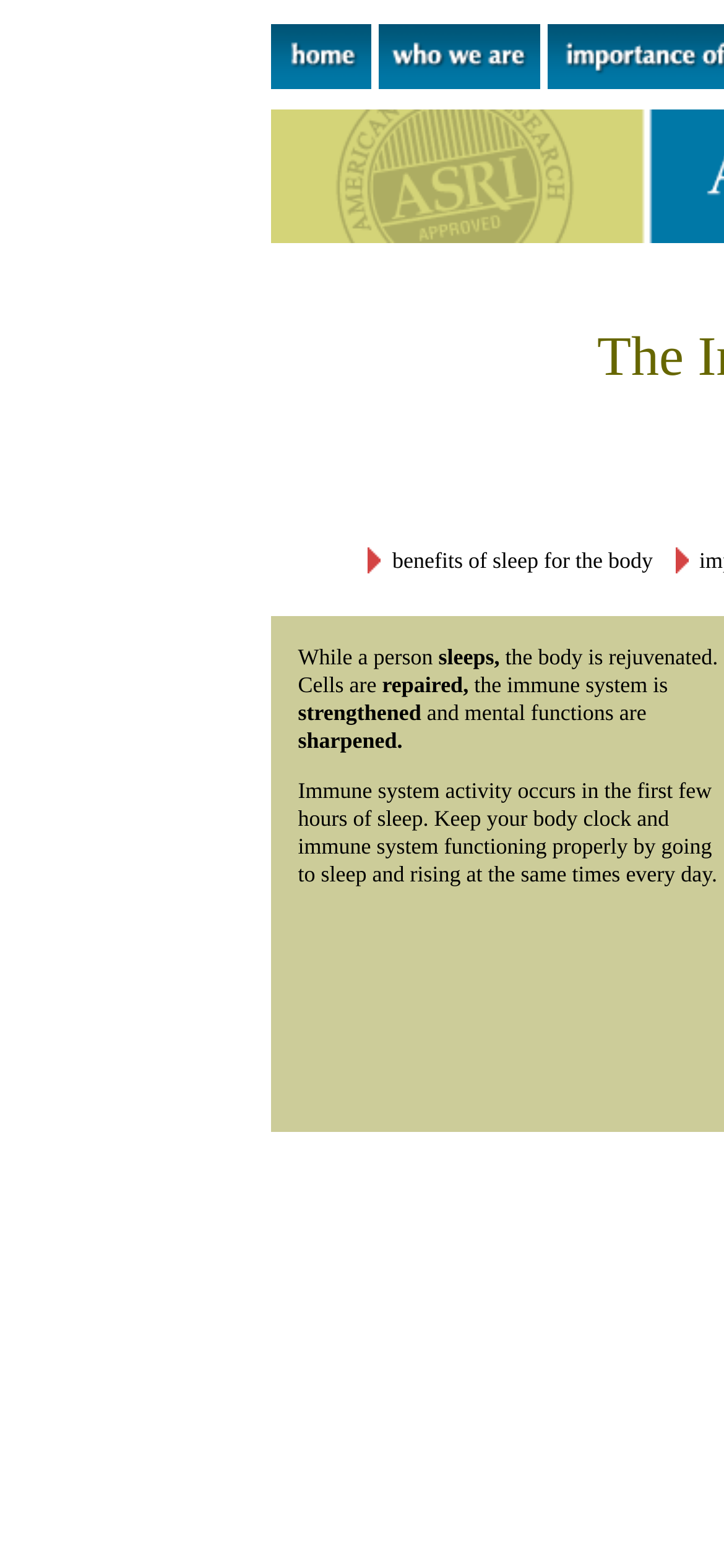Convey a detailed summary of the webpage, mentioning all key elements.

The webpage is about the importance of sleep. At the top left, there is a link to "Home" accompanied by a small image, and to its right, there is another link to "Who we are" also accompanied by a small image. Below these links, there is a horizontal arrangement of three elements. On the left, there is a small image. In the middle, there is a paragraph of text that discusses the benefits of sleep for the body. On the right, there is another small image.